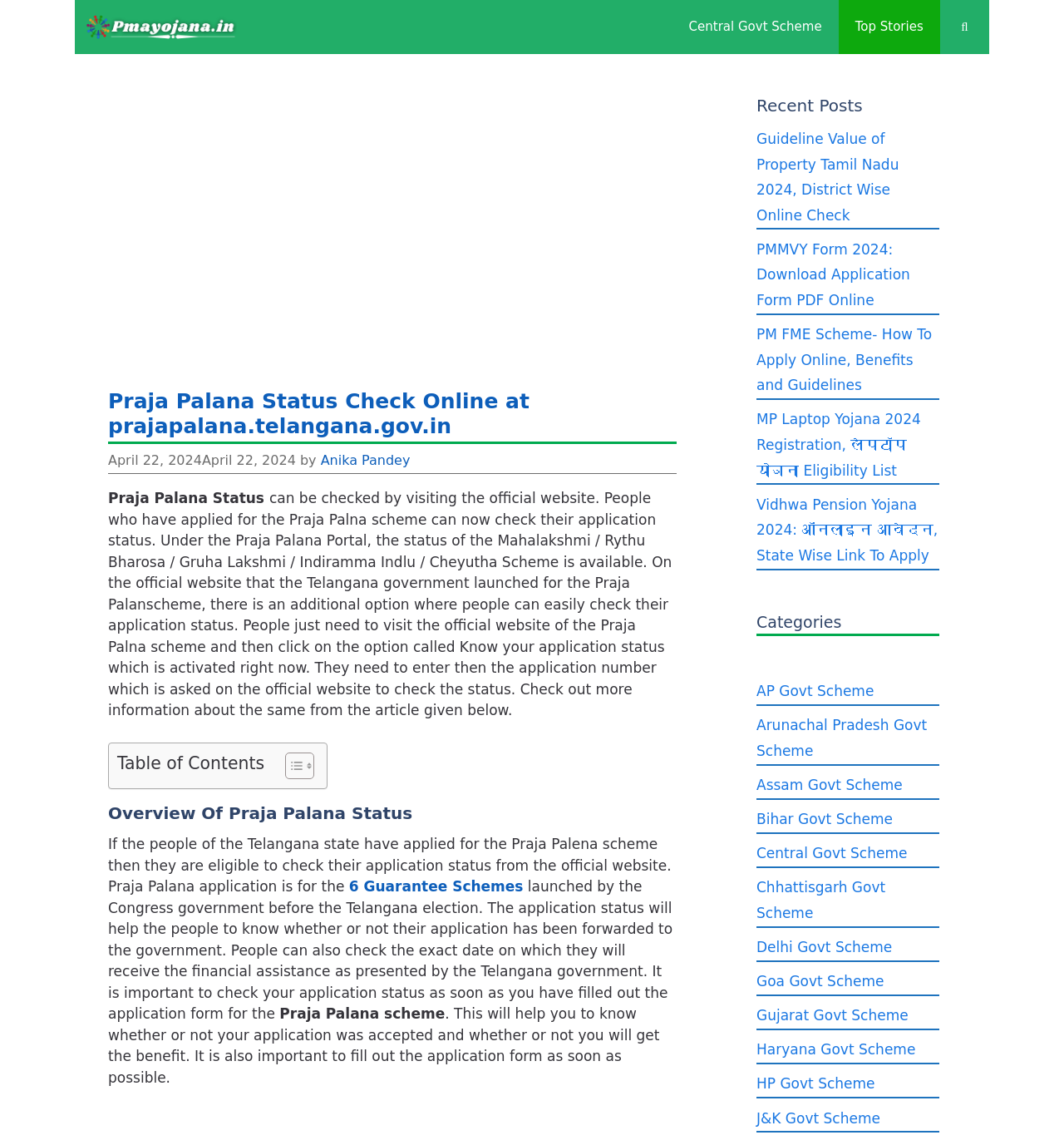Find the bounding box coordinates for the UI element whose description is: "Arunachal Pradesh Govt Scheme". The coordinates should be four float numbers between 0 and 1, in the format [left, top, right, bottom].

[0.711, 0.626, 0.871, 0.663]